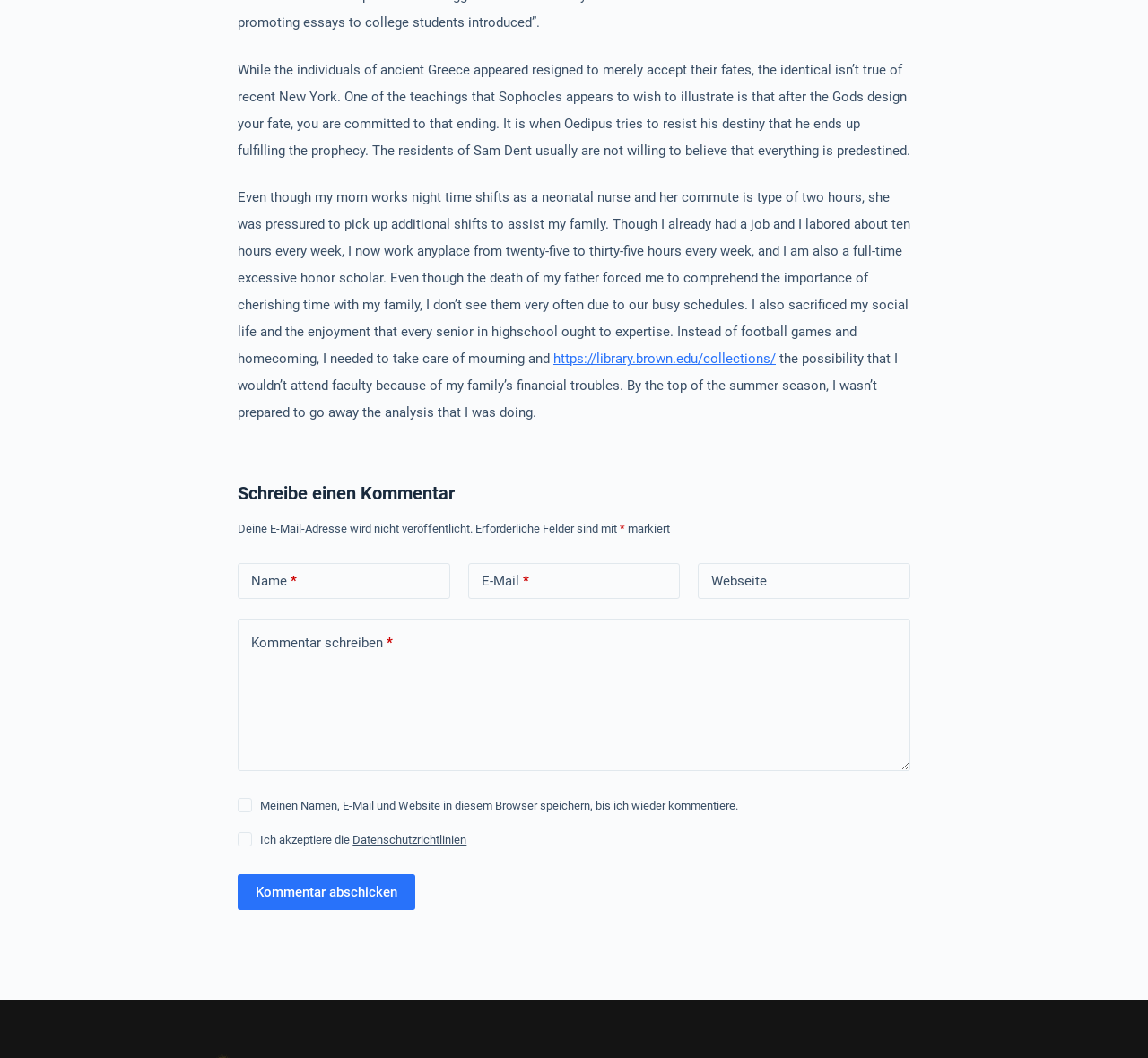Identify the bounding box coordinates for the UI element described by the following text: "parent_node: Kommentar schreiben name="comment"". Provide the coordinates as four float numbers between 0 and 1, in the format [left, top, right, bottom].

[0.207, 0.585, 0.793, 0.729]